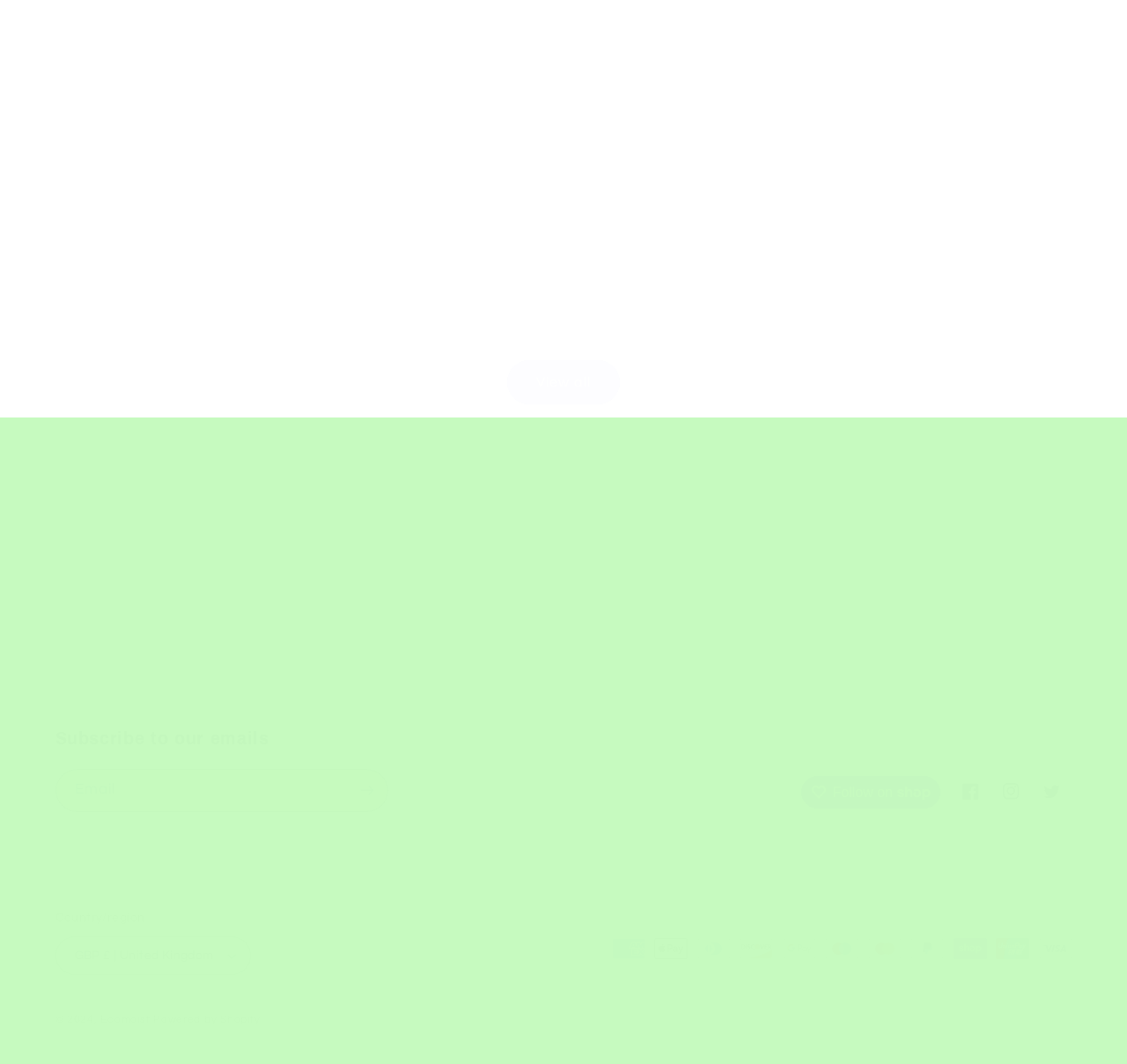What is the purpose of the textbox?
Give a thorough and detailed response to the question.

The textbox is labeled as 'Email' and is required, indicating that it is used to input an email address, likely for subscription or newsletter purposes.